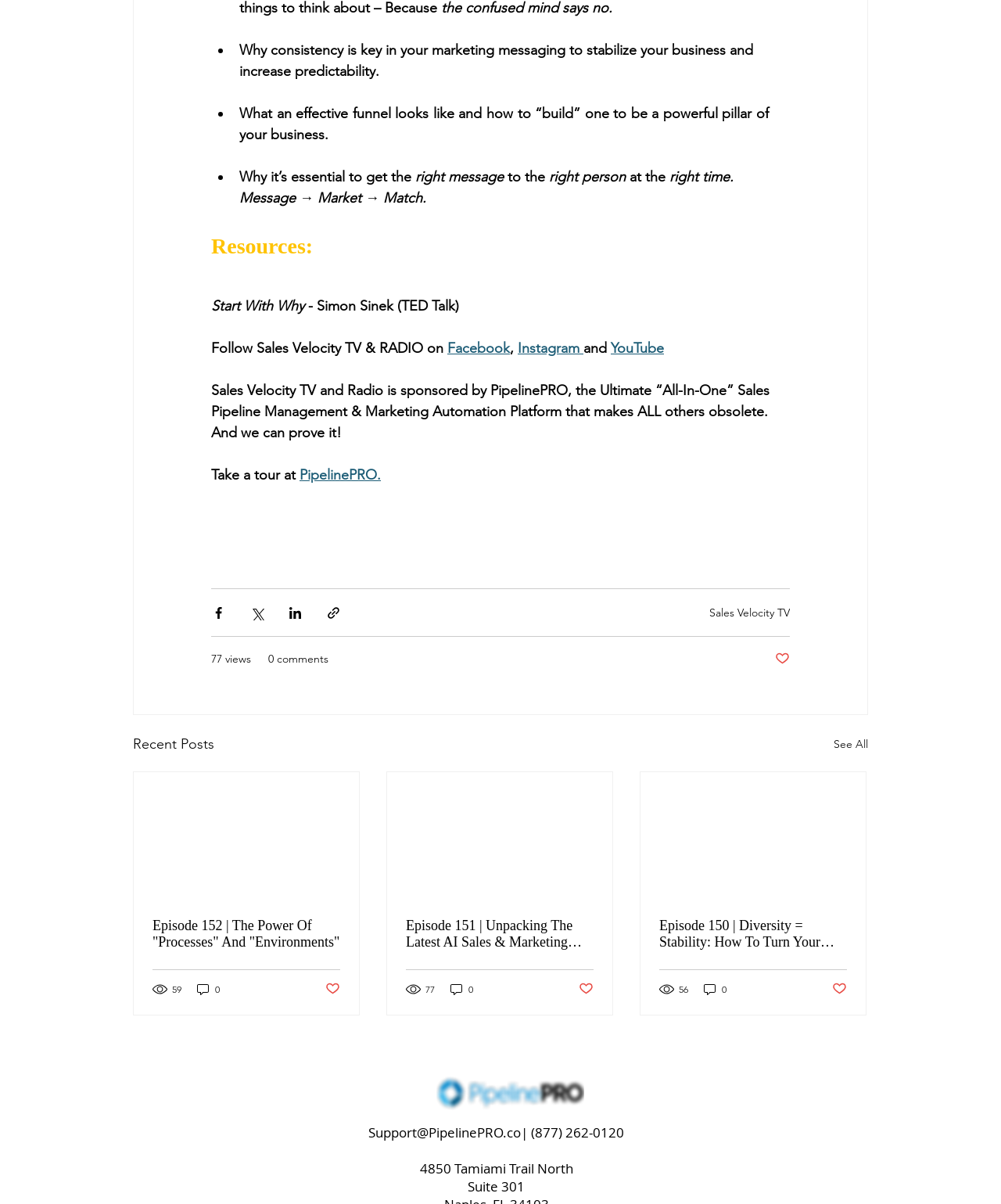Provide your answer in a single word or phrase: 
What is the address of the office?

4850 Tamiami Trail North, Suite 301